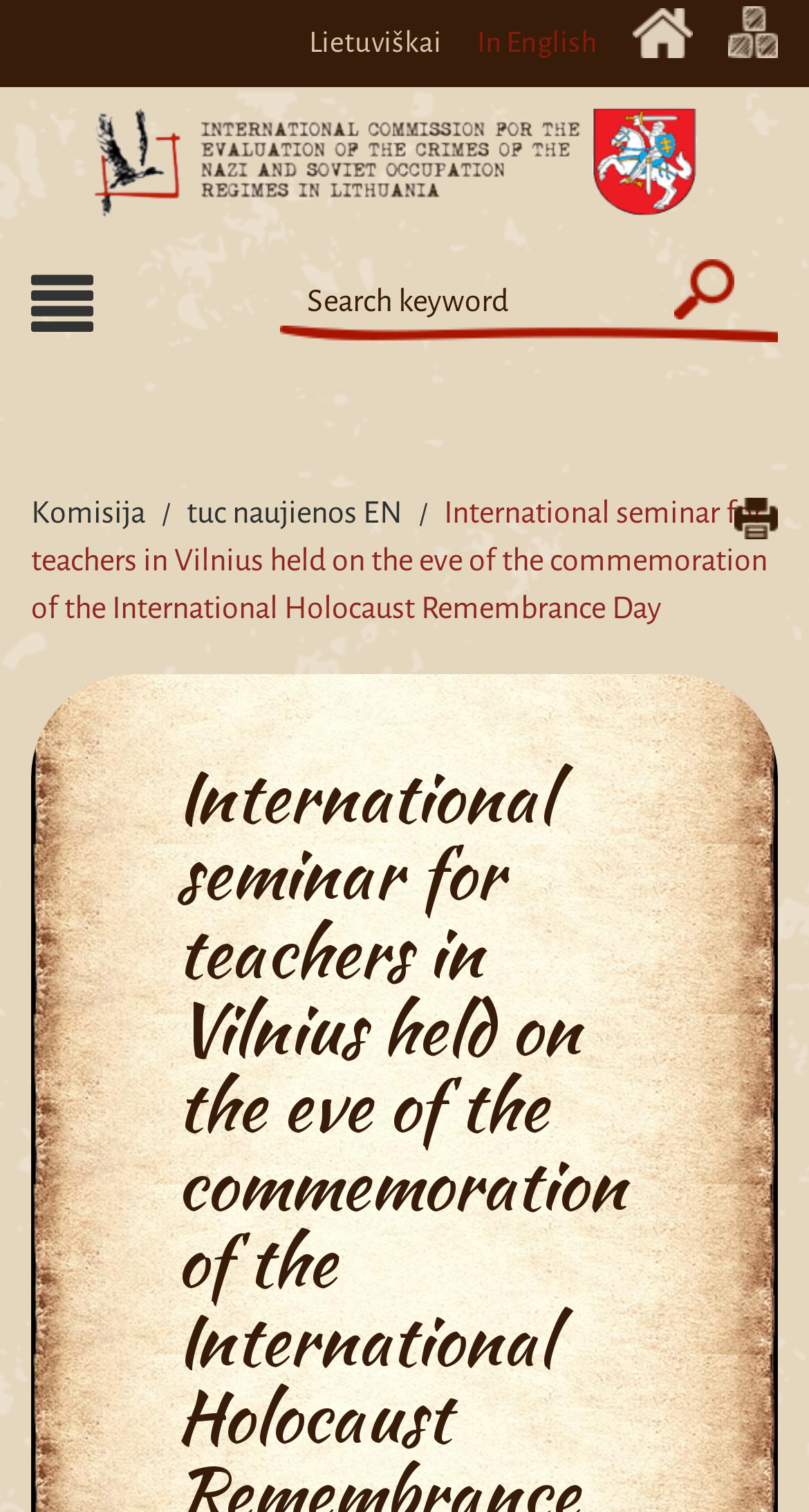Please determine the bounding box coordinates for the UI element described here. Use the format (top-left x, top-left y, bottom-right x, bottom-right y) with values bounded between 0 and 1: In English

[0.59, 0.0, 0.738, 0.058]